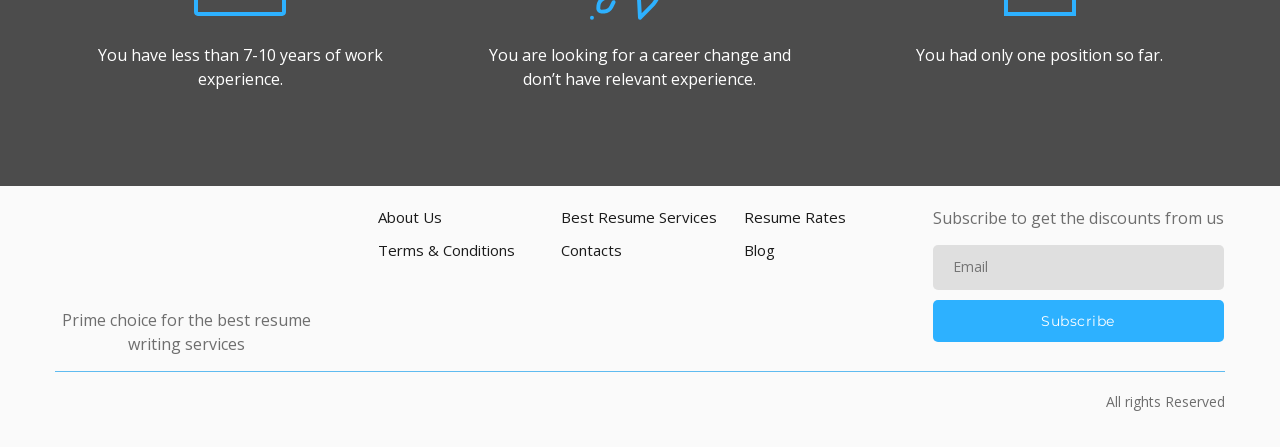Determine the bounding box coordinates of the area to click in order to meet this instruction: "Click the 'Subscribe' button".

[0.729, 0.671, 0.956, 0.765]